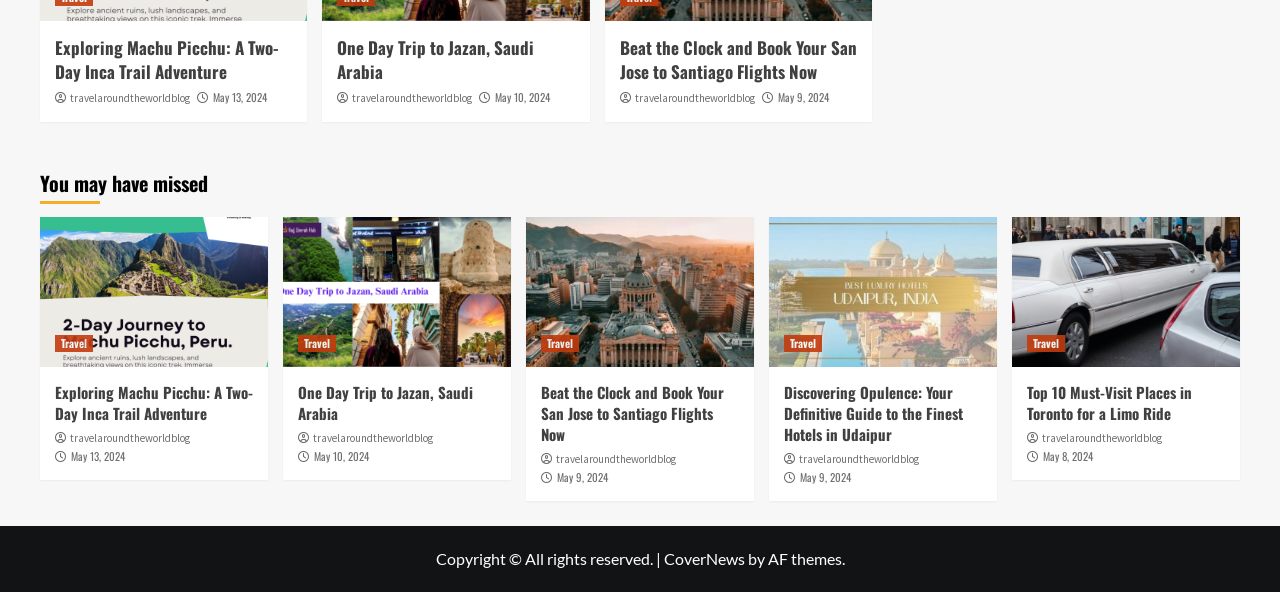Carefully examine the image and provide an in-depth answer to the question: What is the name of the blog mentioned in the articles?

Each article has a link to 'travelaroundtheworldblog', which implies that it is the name of the blog.